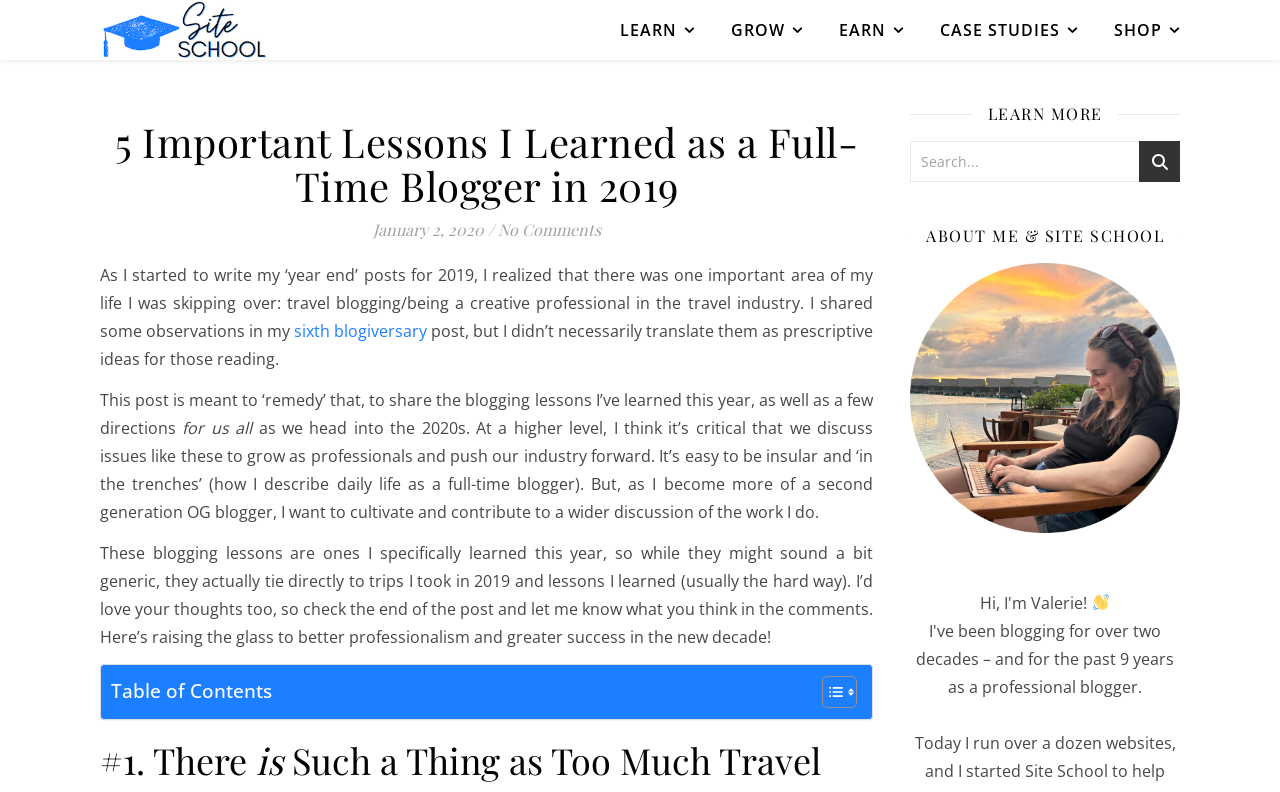Please provide a comprehensive answer to the question below using the information from the image: What is the author's profession?

The author's profession can be inferred from the content of the blog post, where the author mentions being a full-time blogger and shares lessons learned from their experience.